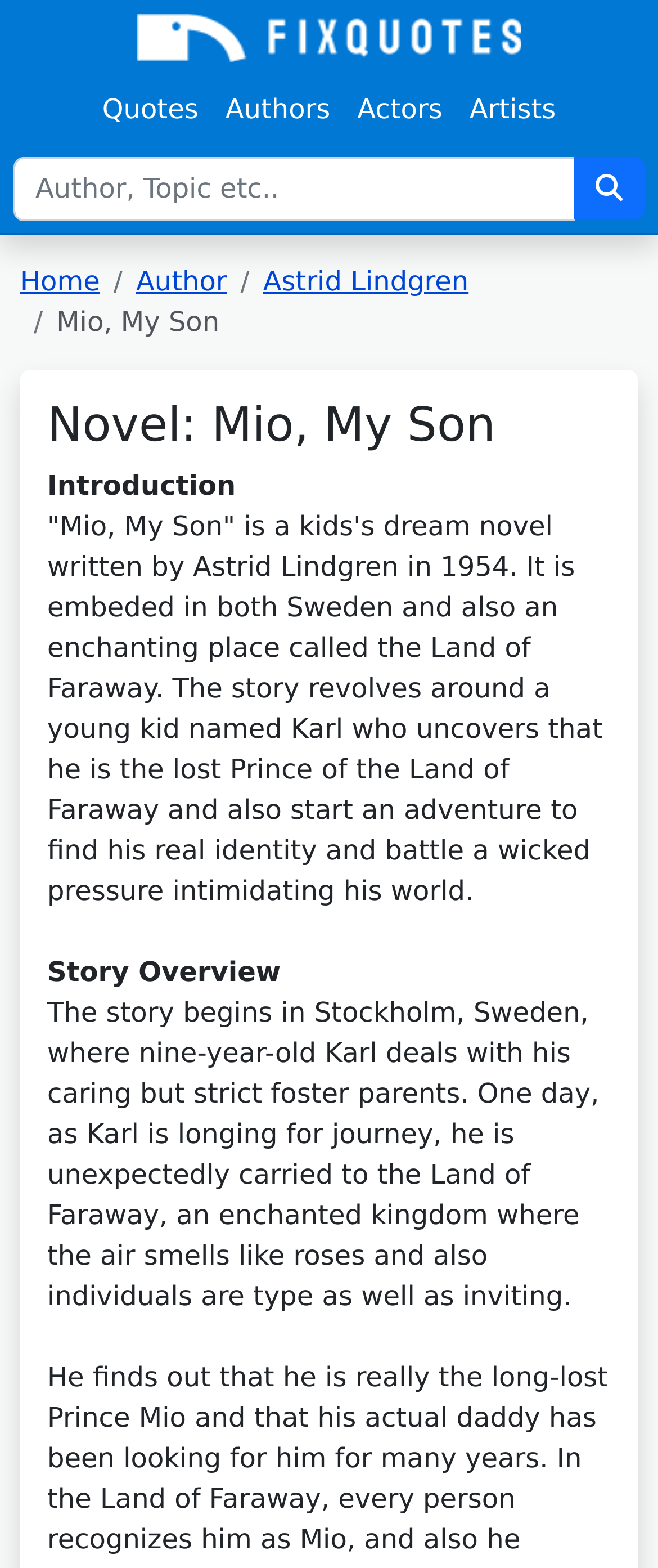Who wrote the novel?
Carefully analyze the image and provide a detailed answer to the question.

I found the answer by reading the introduction text which states that the novel 'Mio, My Son' was written by Astrid Lindgren in 1954.